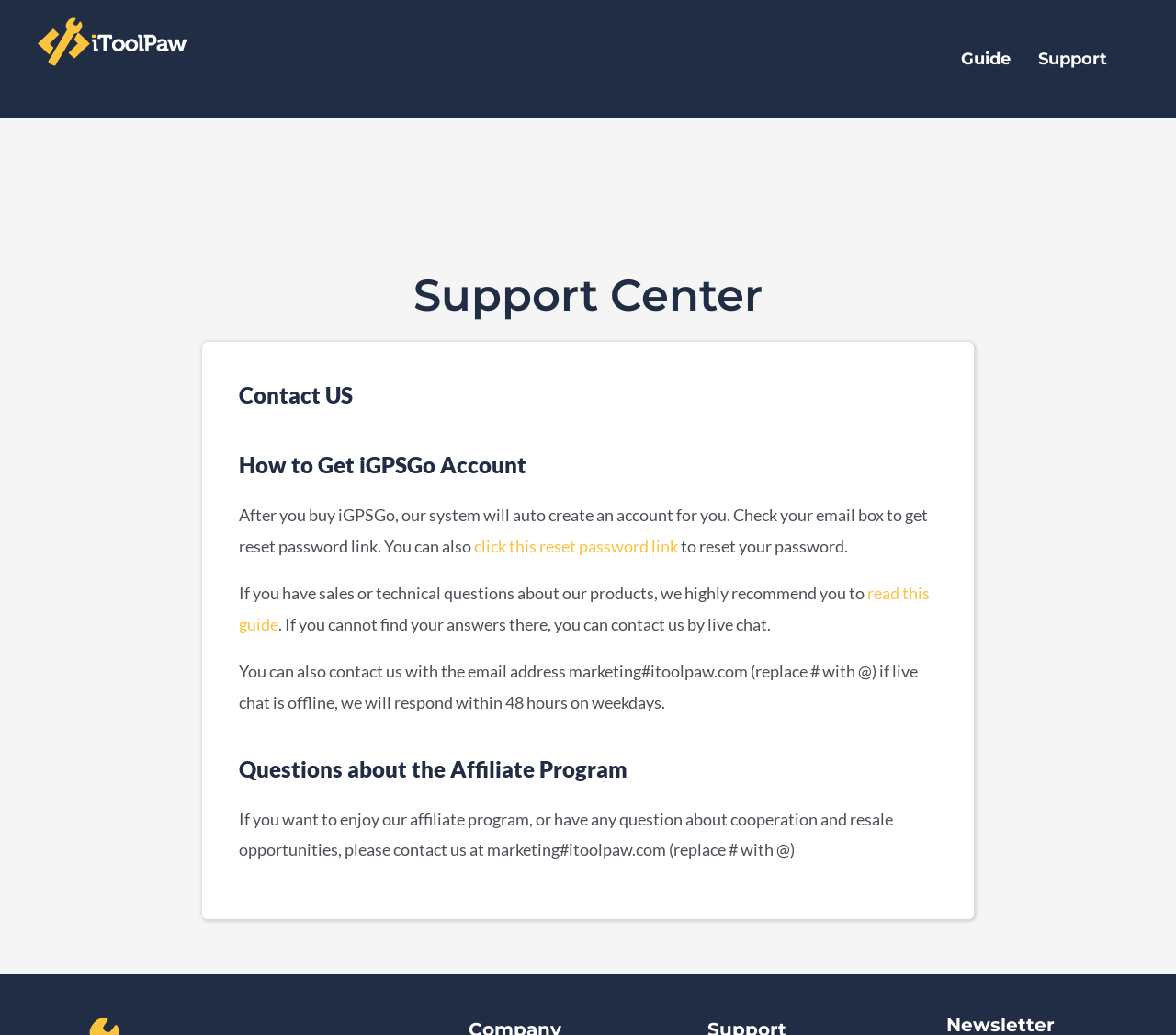What is the purpose of the iGPSGo account?
Please answer the question with a detailed response using the information from the screenshot.

Based on the webpage, it is mentioned that after buying iGPSGo, the system will auto-create an account for the user. This implies that the account is necessary to access the features of iGPSGo.